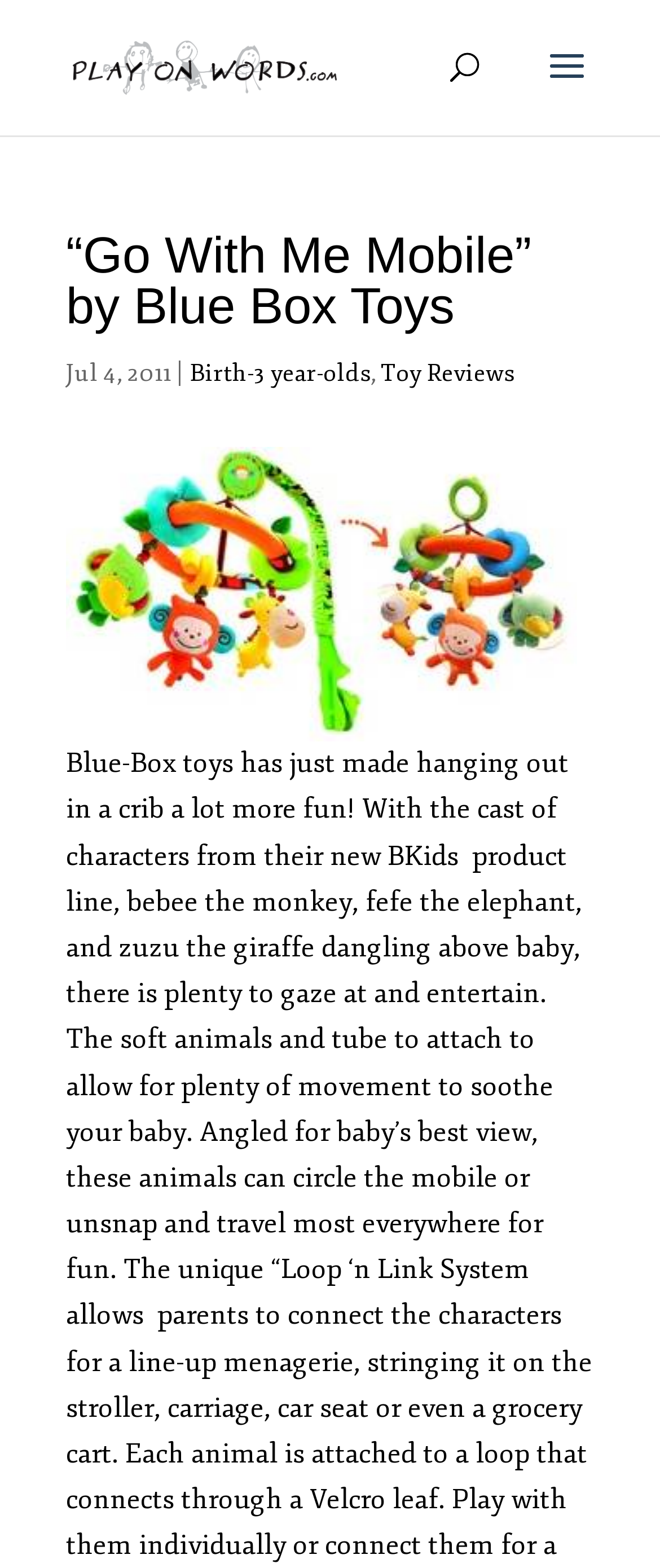Provide the bounding box coordinates in the format (top-left x, top-left y, bottom-right x, bottom-right y). All values are floating point numbers between 0 and 1. Determine the bounding box coordinate of the UI element described as: Birth-3 year-olds

[0.287, 0.229, 0.562, 0.247]